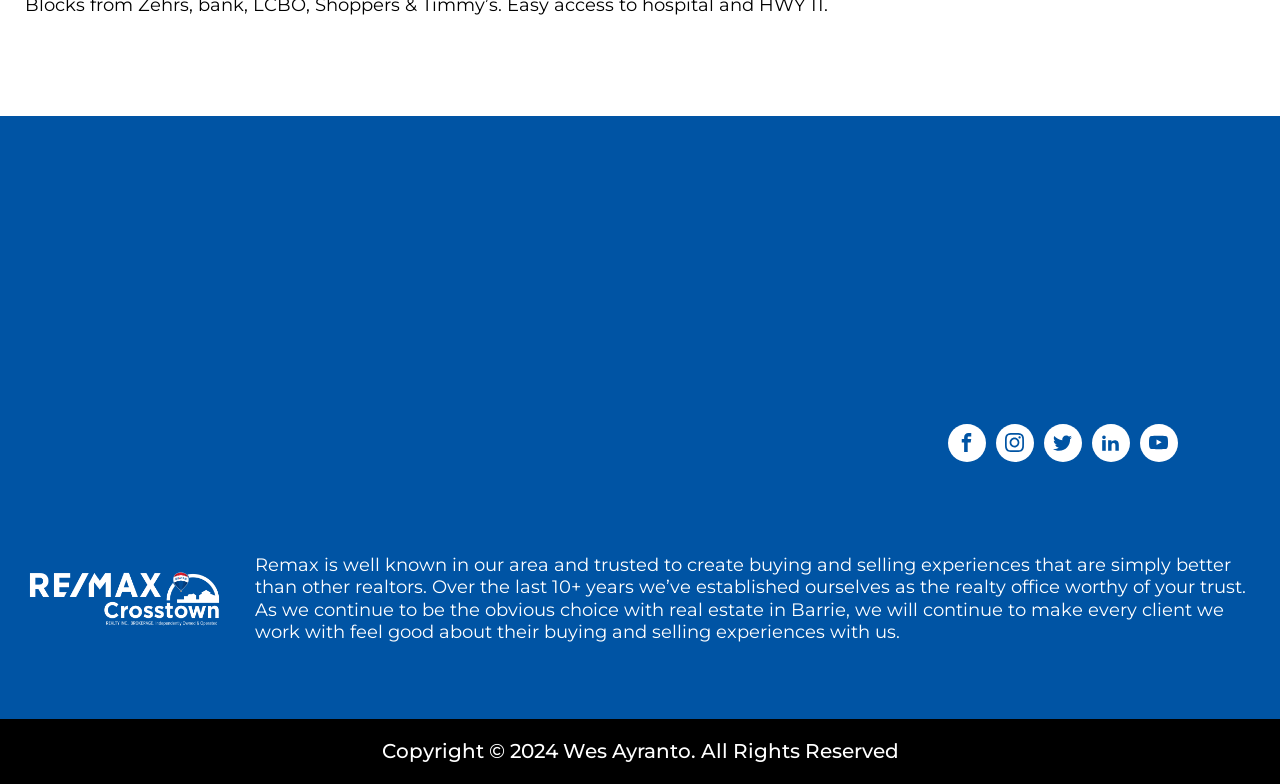Extract the bounding box of the UI element described as: "Visit our Facebook".

[0.74, 0.54, 0.77, 0.589]